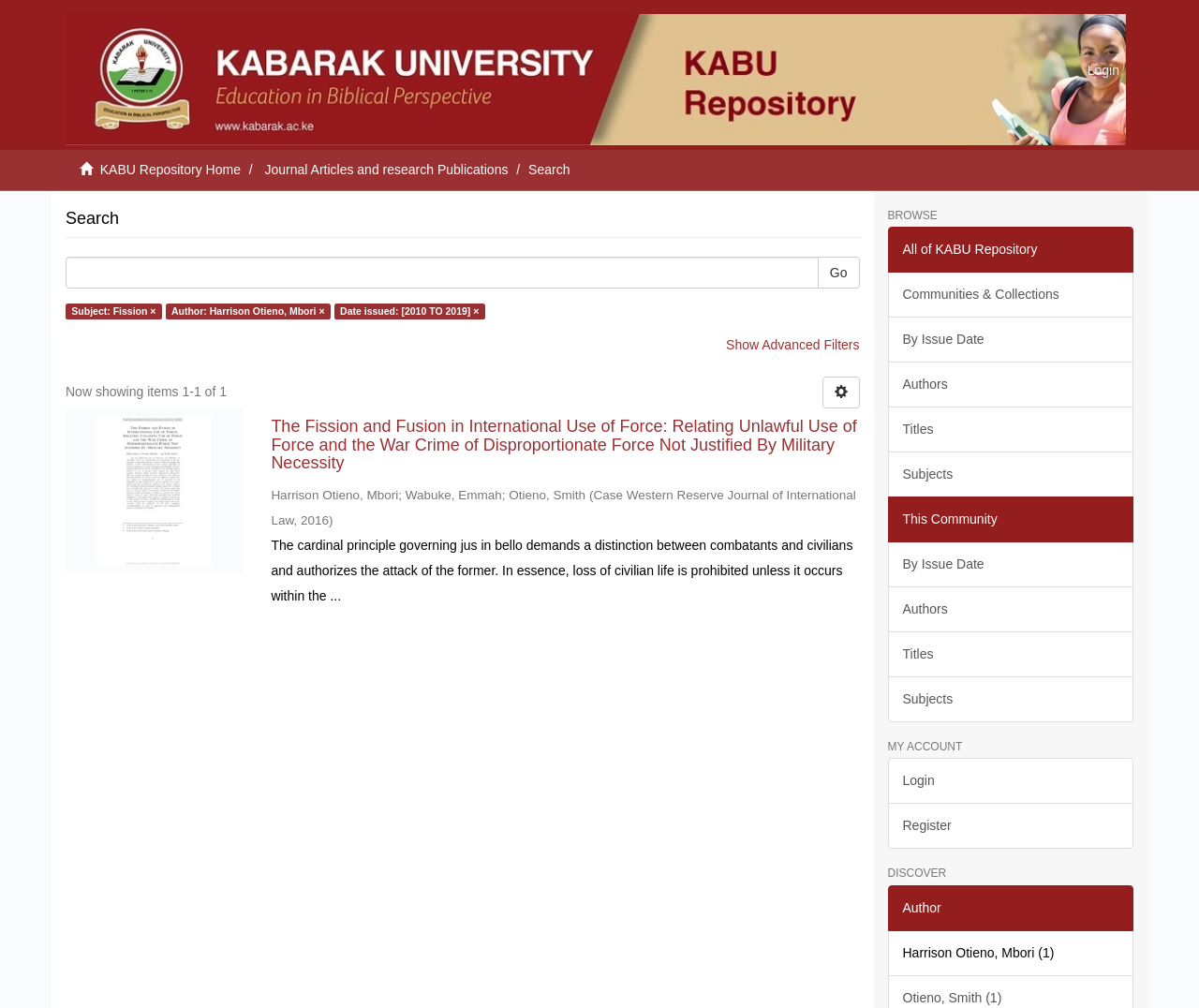What is the title of the search result?
Refer to the image and provide a one-word or short phrase answer.

The Fission and Fusion in International Use of Force